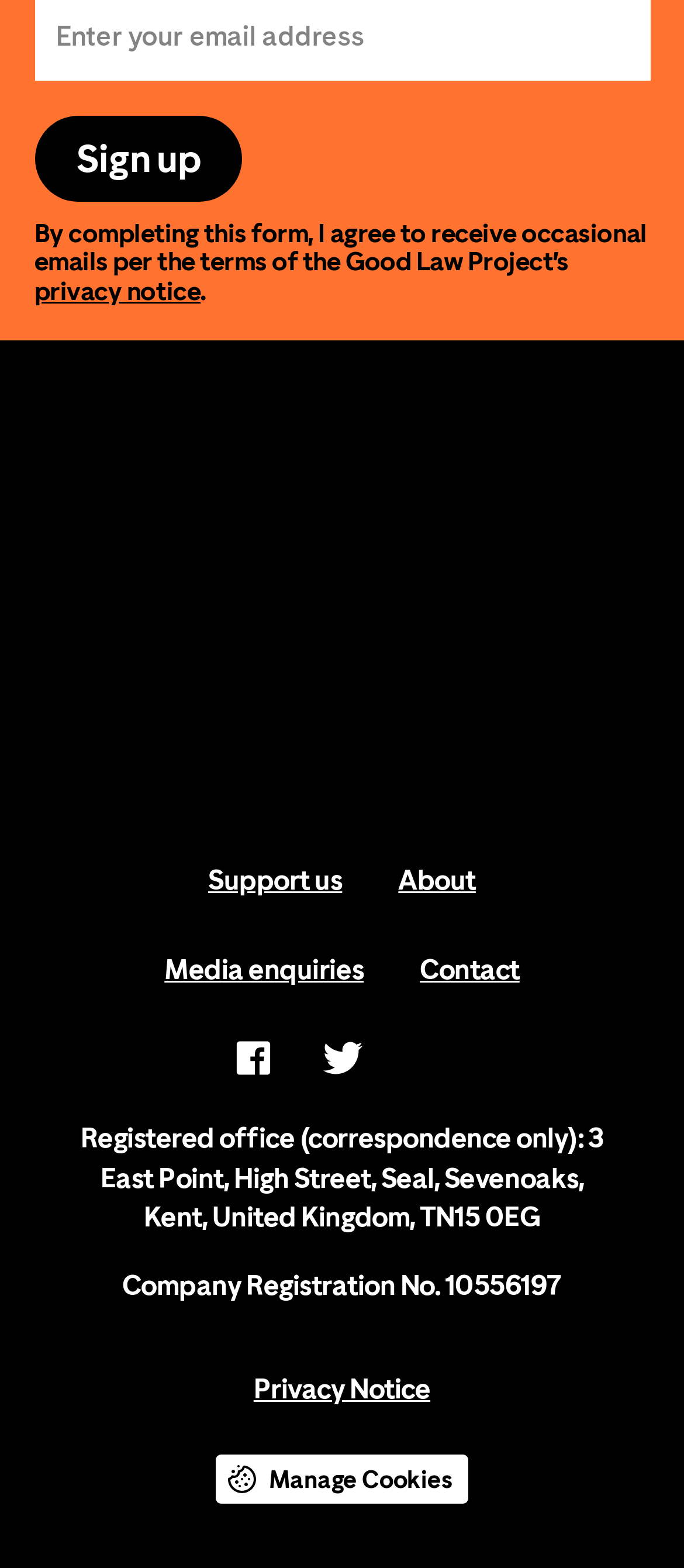Please identify the coordinates of the bounding box that should be clicked to fulfill this instruction: "Click on Pink Umby Records".

None